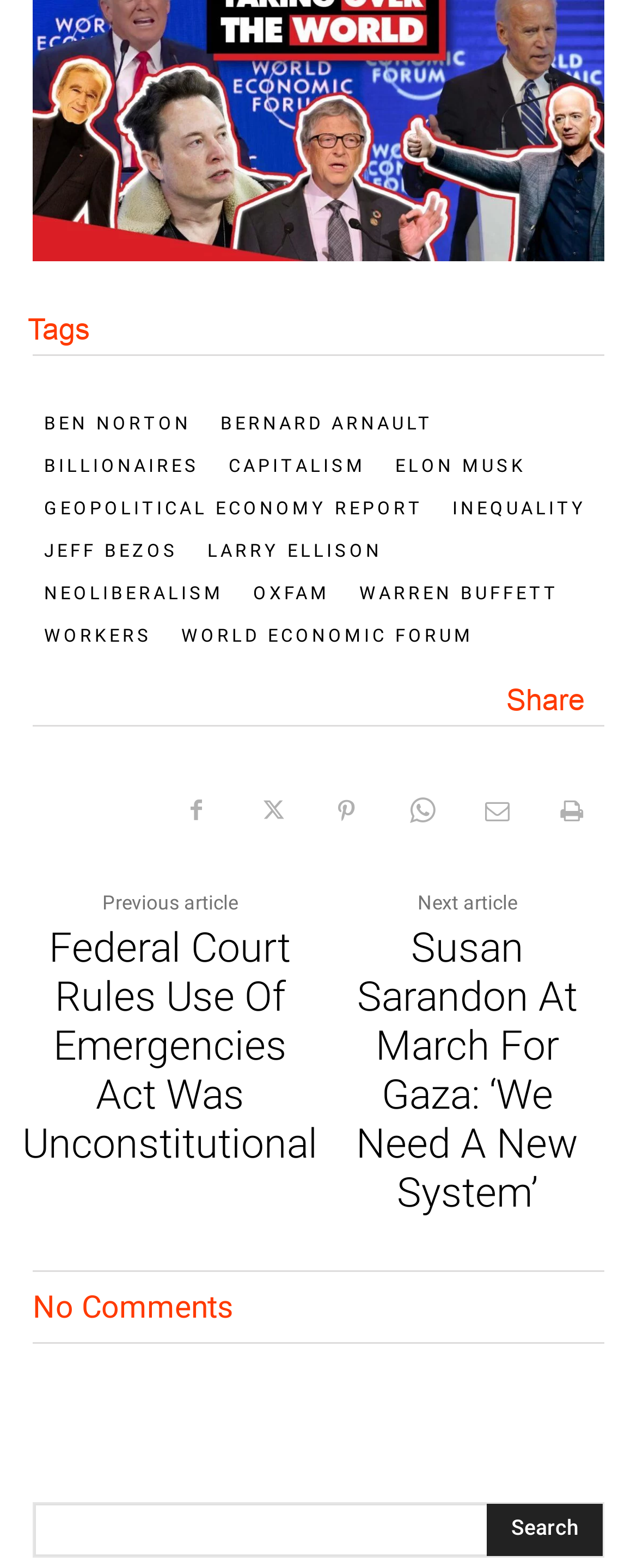Find the bounding box coordinates for the UI element that matches this description: "Larry Ellison".

[0.308, 0.344, 0.618, 0.36]